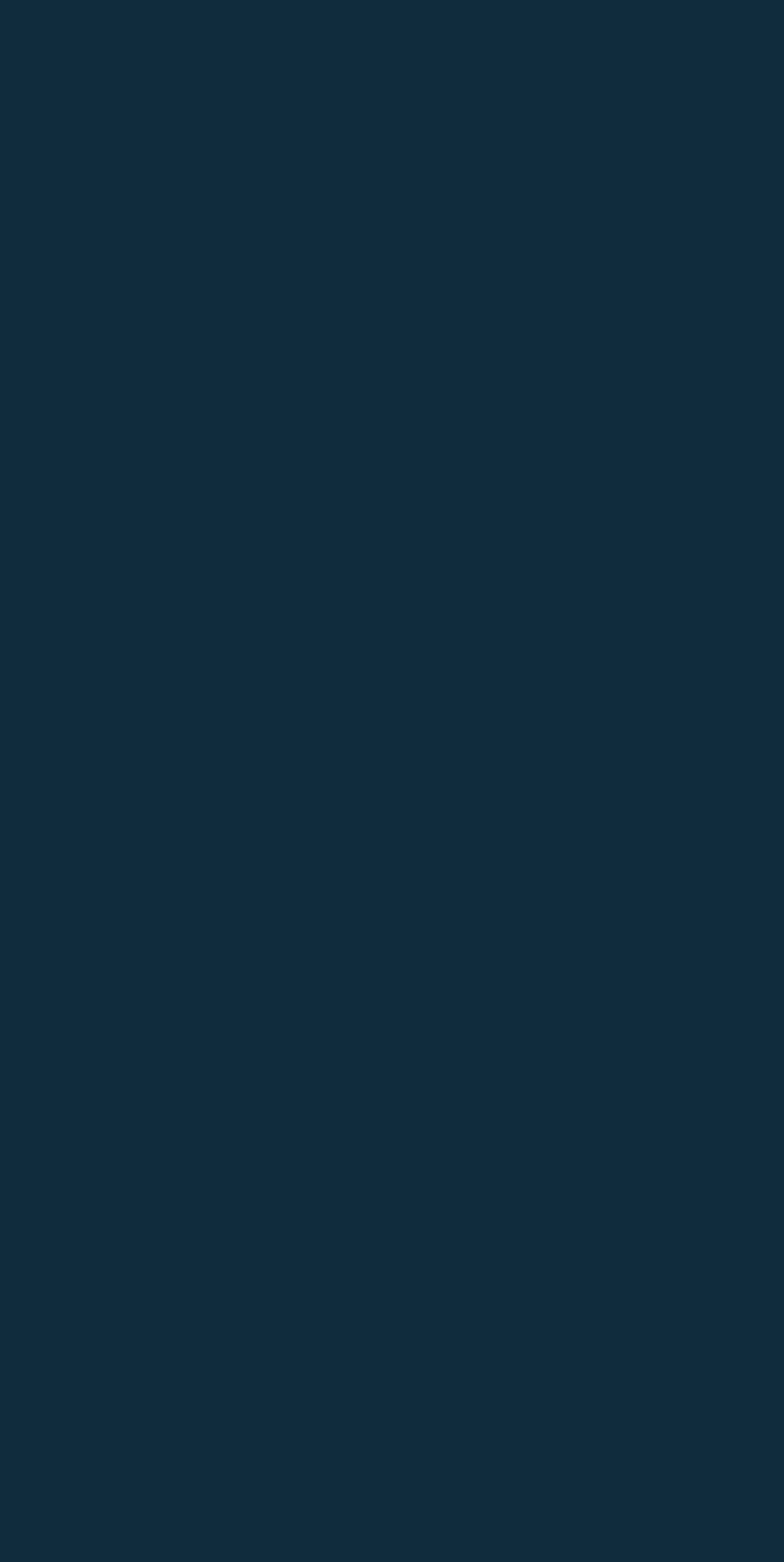Could you determine the bounding box coordinates of the clickable element to complete the instruction: "Check ITV Contact us"? Provide the coordinates as four float numbers between 0 and 1, i.e., [left, top, right, bottom].

[0.103, 0.74, 0.313, 0.764]